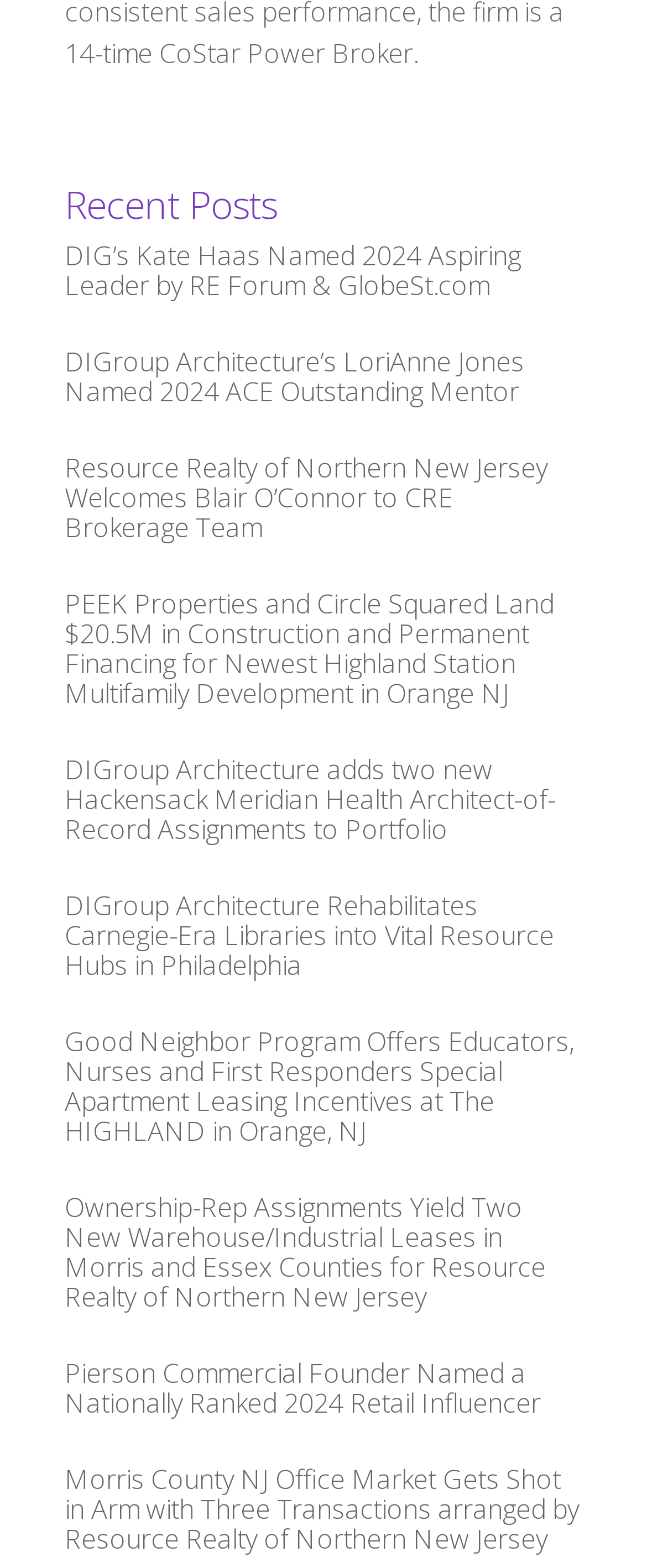Show the bounding box coordinates for the element that needs to be clicked to execute the following instruction: "view recent post about DIG’s Kate Haas". Provide the coordinates in the form of four float numbers between 0 and 1, i.e., [left, top, right, bottom].

[0.1, 0.151, 0.805, 0.194]